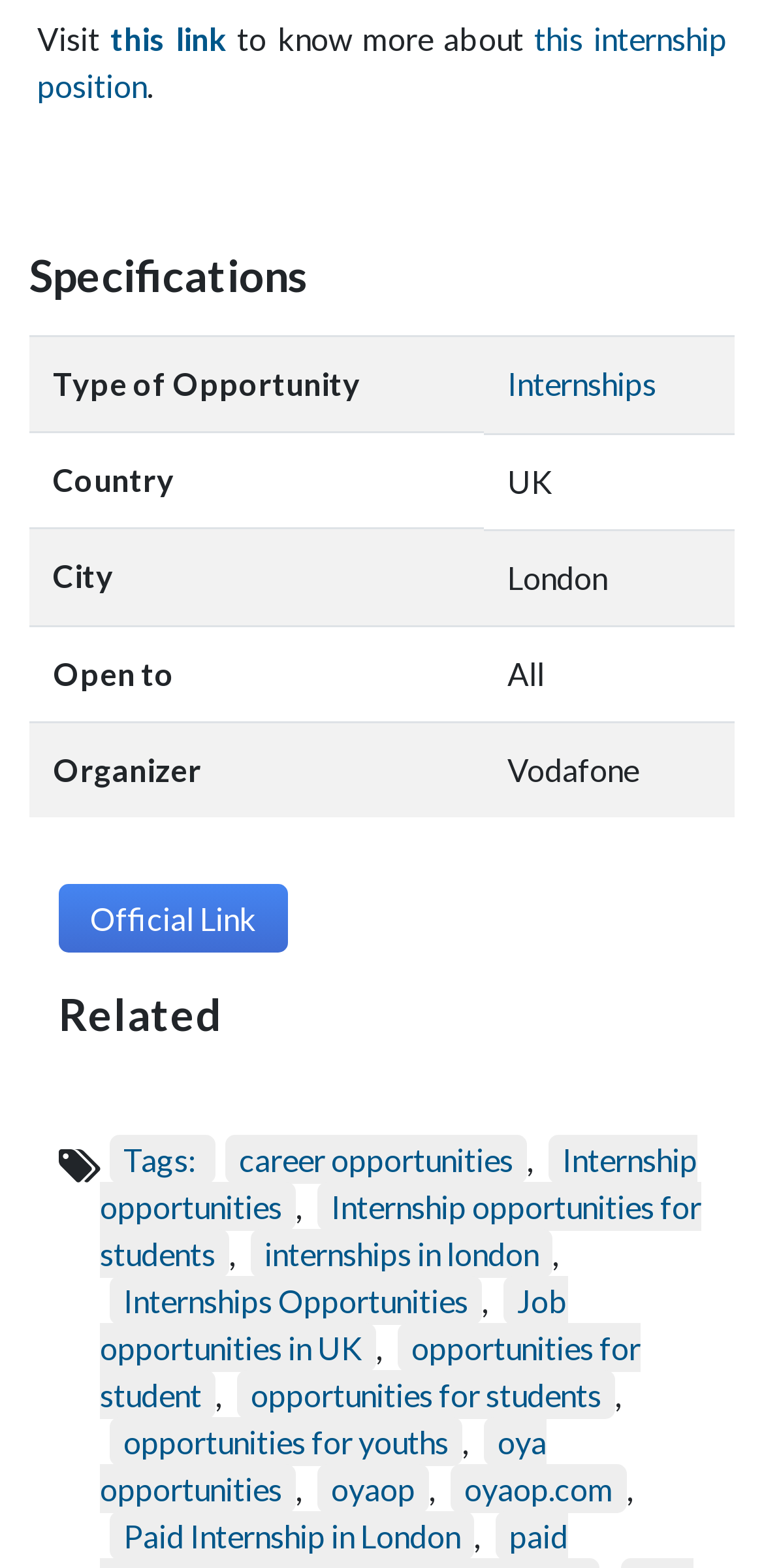Could you highlight the region that needs to be clicked to execute the instruction: "Check opportunities for students"?

[0.131, 0.843, 0.838, 0.905]